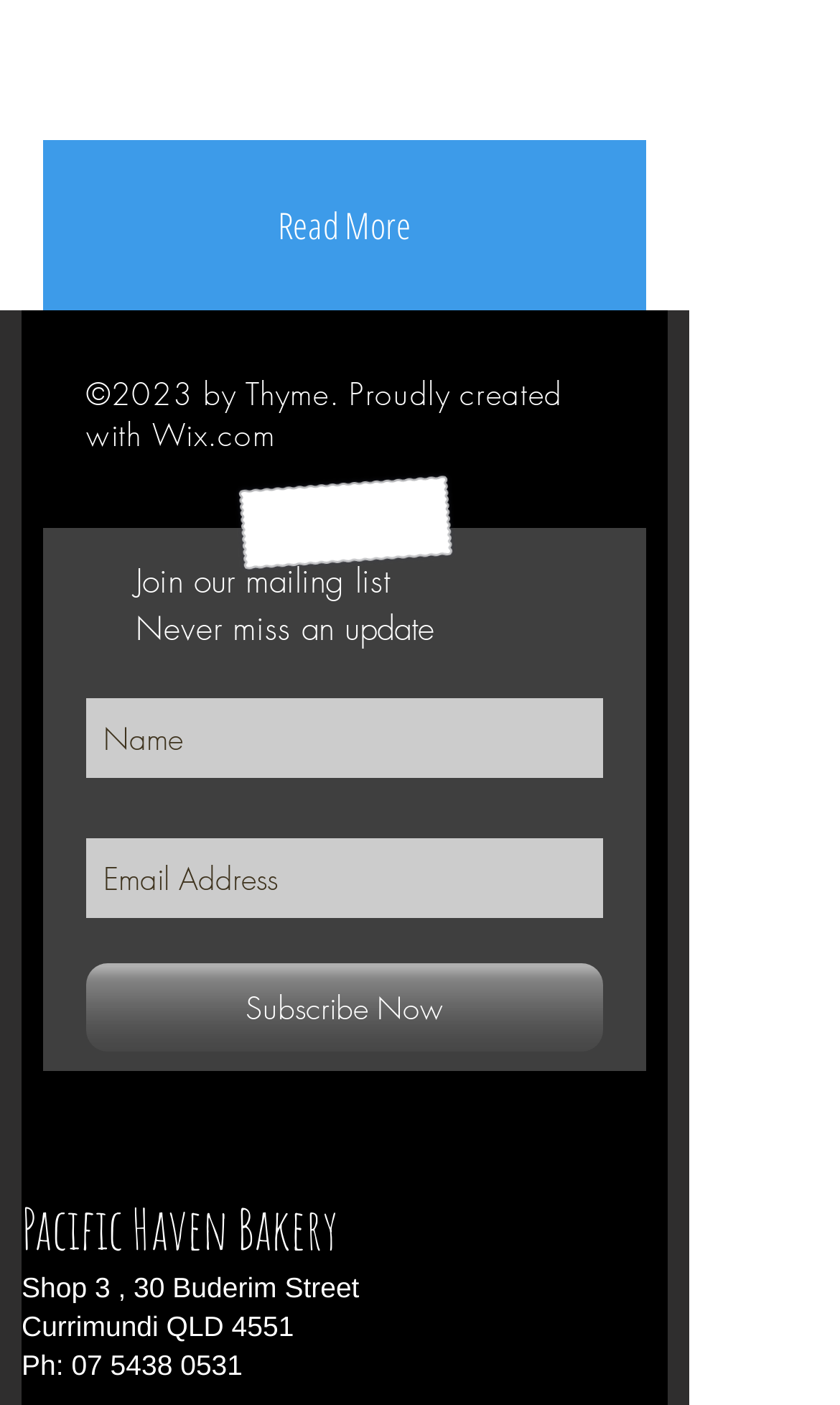Show the bounding box coordinates for the HTML element as described: "07 5438 0531".

[0.085, 0.96, 0.289, 0.983]